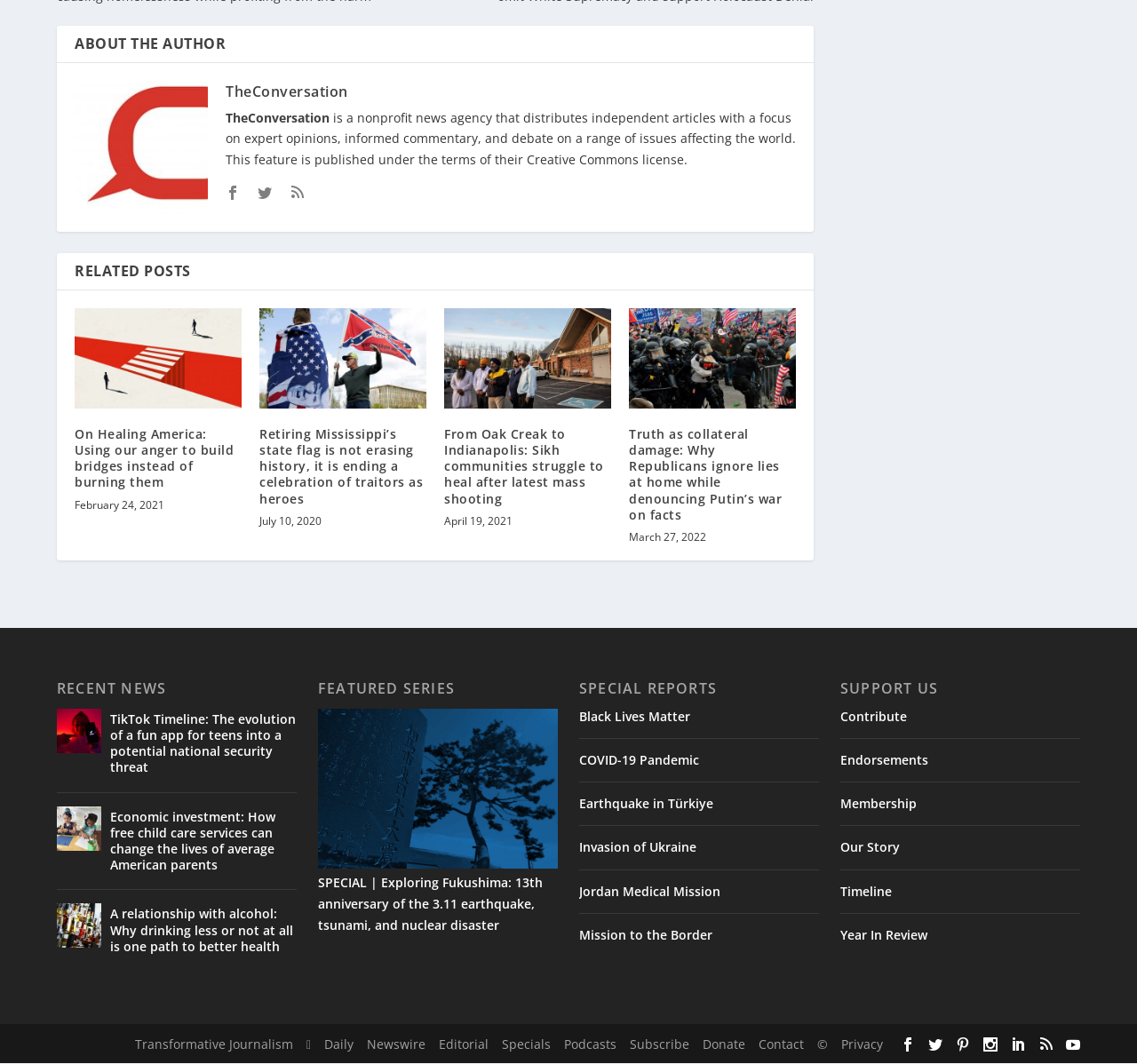Using the webpage screenshot, locate the HTML element that fits the following description and provide its bounding box: "Transformative Journalism".

[0.119, 0.975, 0.258, 0.99]